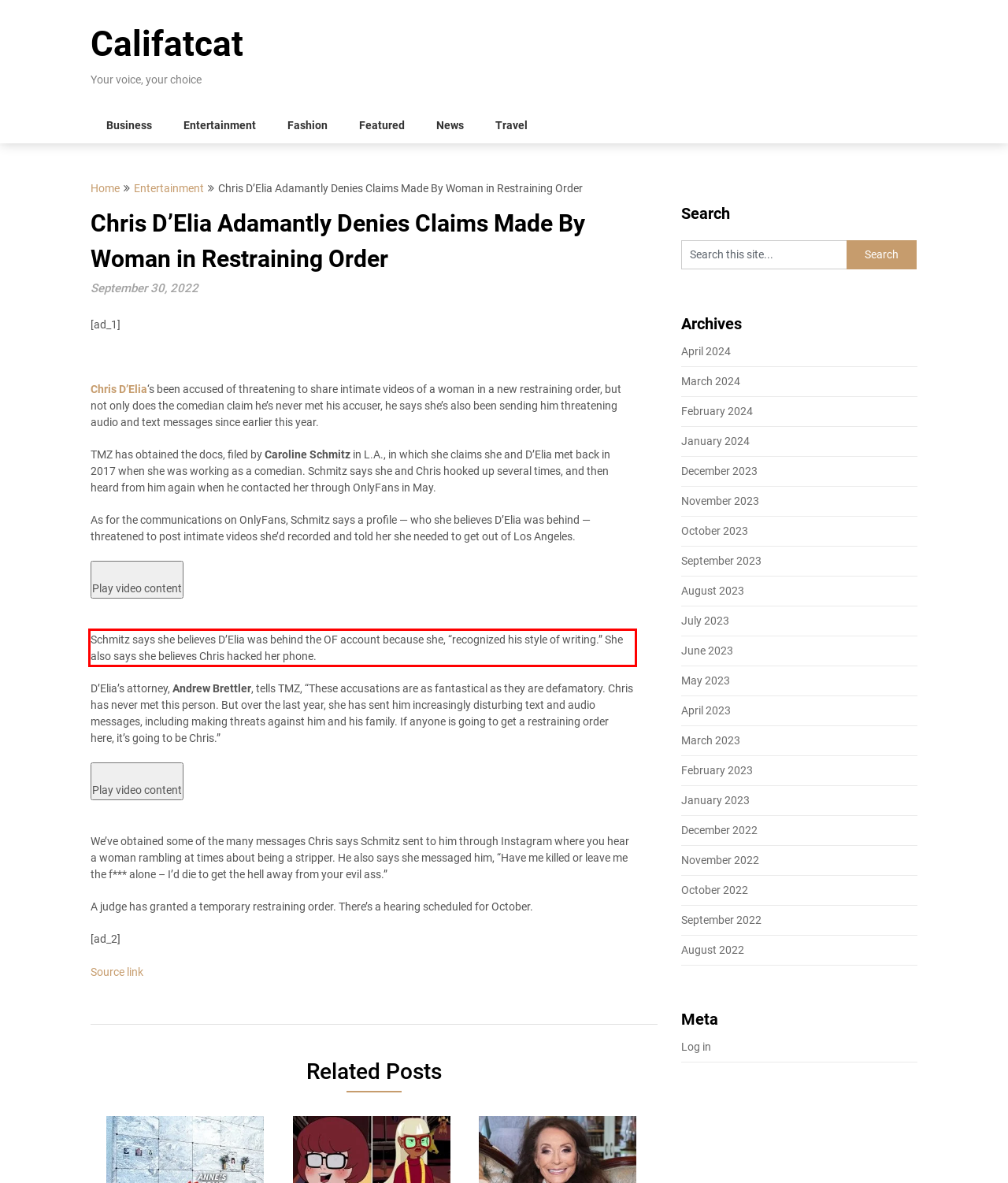Please examine the webpage screenshot and extract the text within the red bounding box using OCR.

Schmitz says she believes D’Elia was behind the OF account because she, “recognized his style of writing.” She also says she believes Chris hacked her phone.